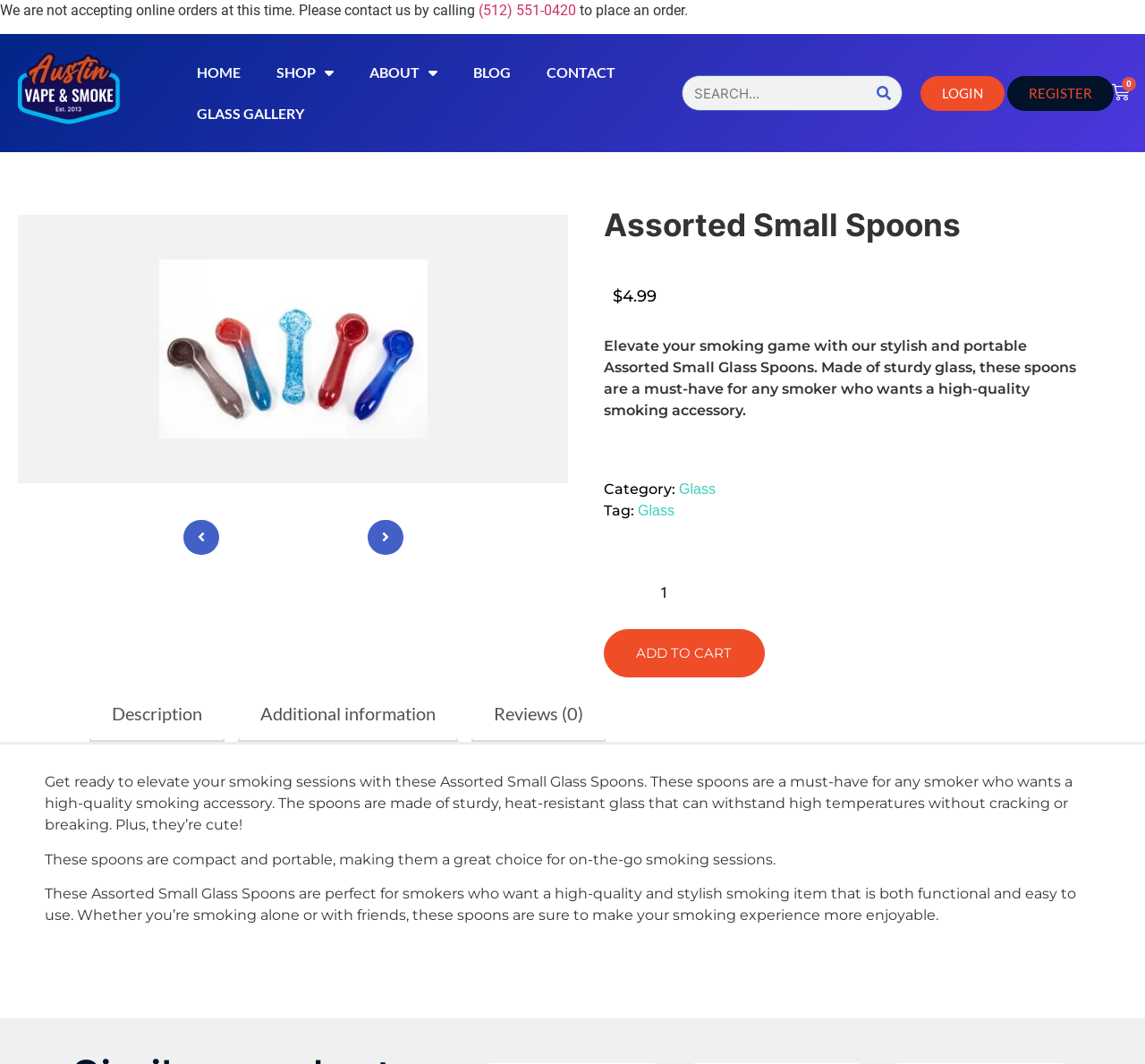What is the purpose of the Assorted Small Glass Spoons?
Look at the image and answer the question using a single word or phrase.

Smoking